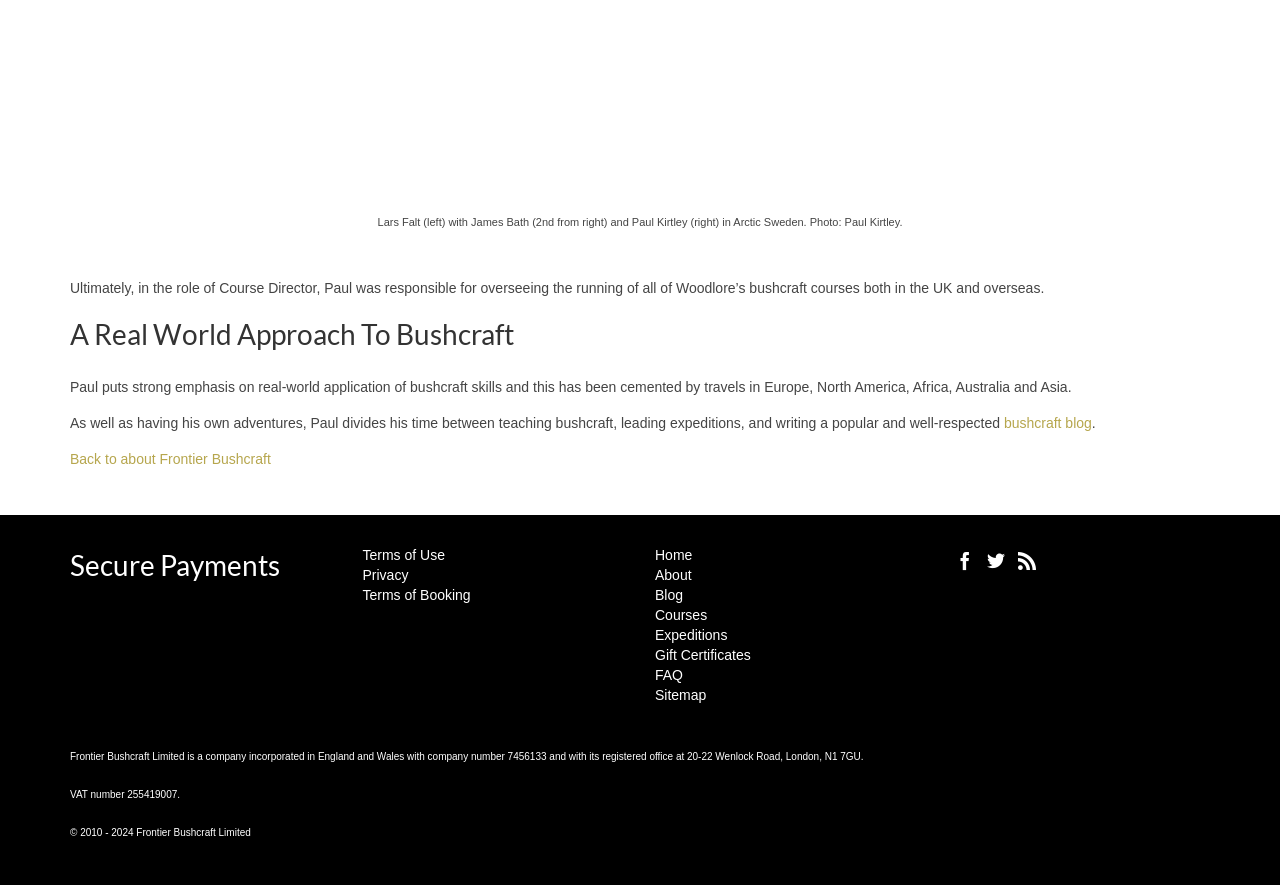Use a single word or phrase to answer the question:
What is the payment method used by Frontier Bushcraft?

Stripe